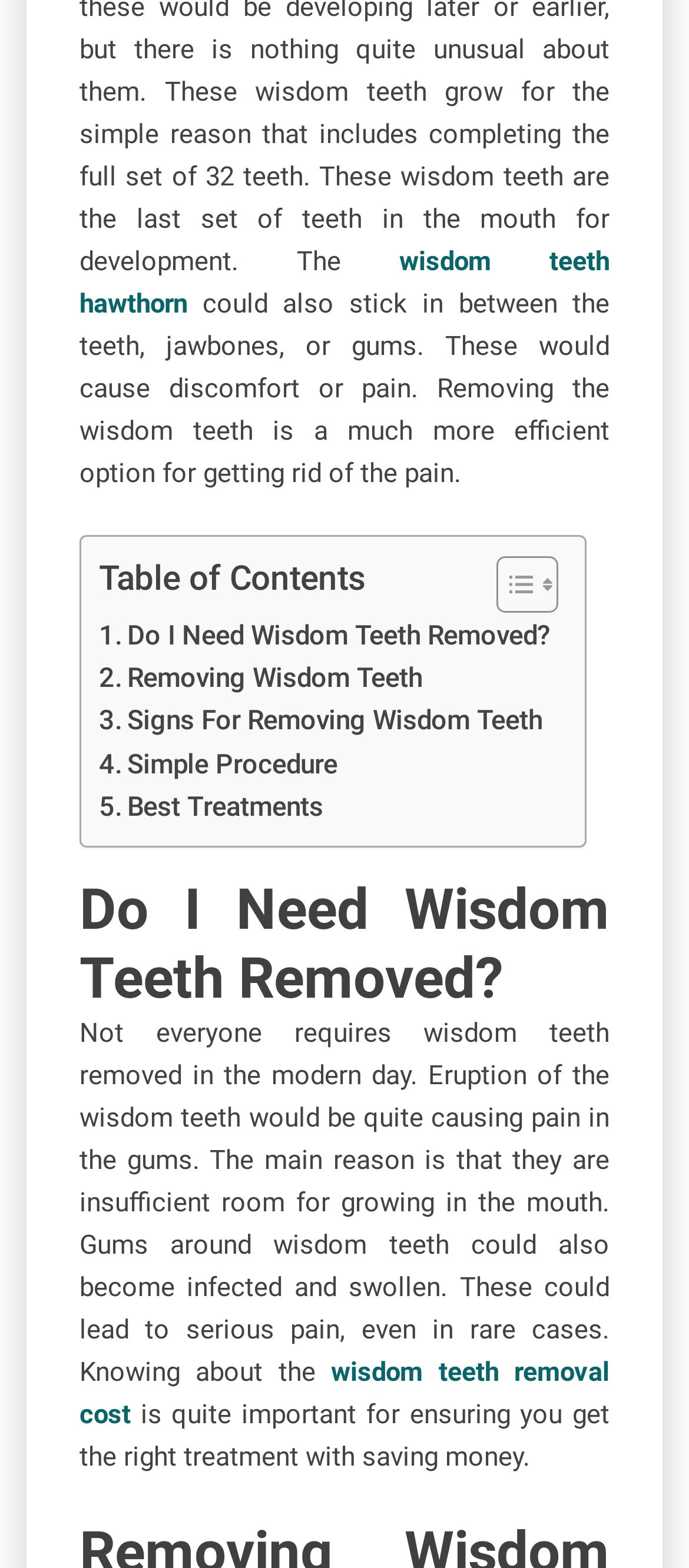Reply to the question with a single word or phrase:
What could happen if wisdom teeth are not removed?

Pain or infection